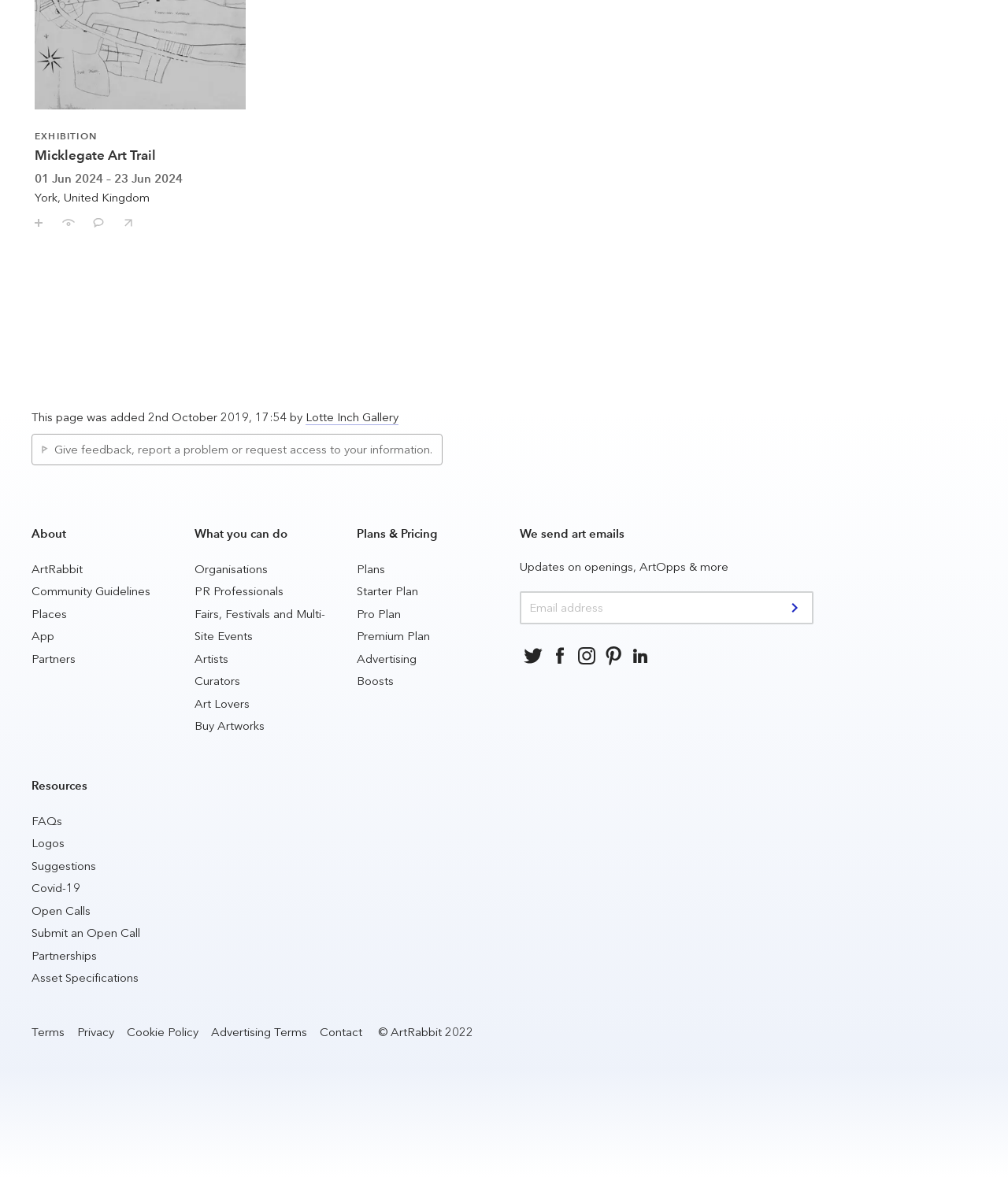Please locate the bounding box coordinates of the element that should be clicked to achieve the given instruction: "Follow us on social media".

[0.516, 0.546, 0.542, 0.569]